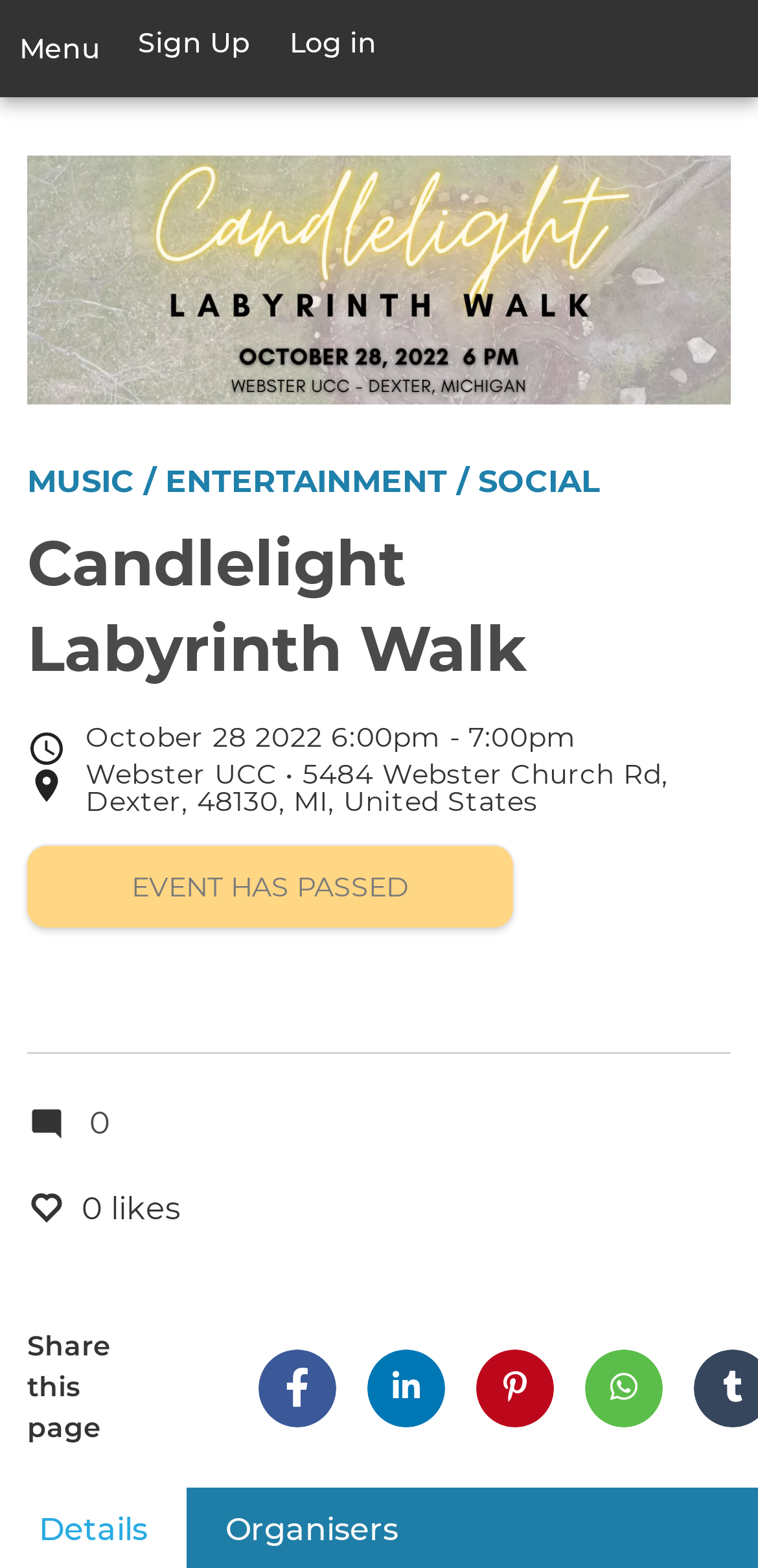Locate the coordinates of the bounding box for the clickable region that fulfills this instruction: "Toggle navigation menu".

[0.0, 0.0, 0.156, 0.062]